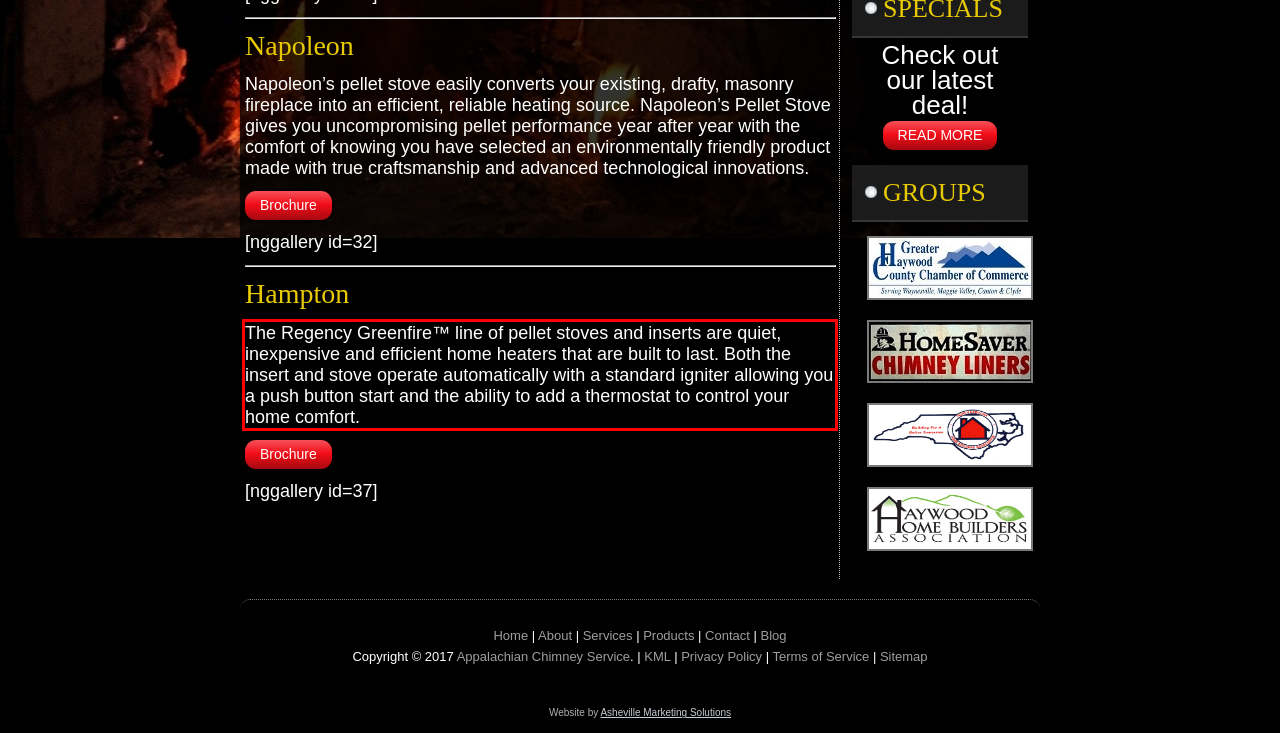Given a webpage screenshot with a red bounding box, perform OCR to read and deliver the text enclosed by the red bounding box.

The Regency Greenfire™ line of pellet stoves and inserts are quiet, inexpensive and efficient home heaters that are built to last. Both the insert and stove operate automatically with a standard igniter allowing you a push button start and the ability to add a thermostat to control your home comfort.